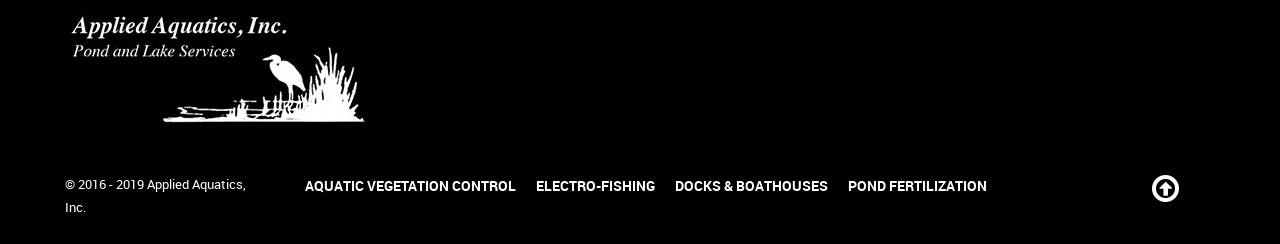How many links are present in the middle section?
Using the screenshot, give a one-word or short phrase answer.

4